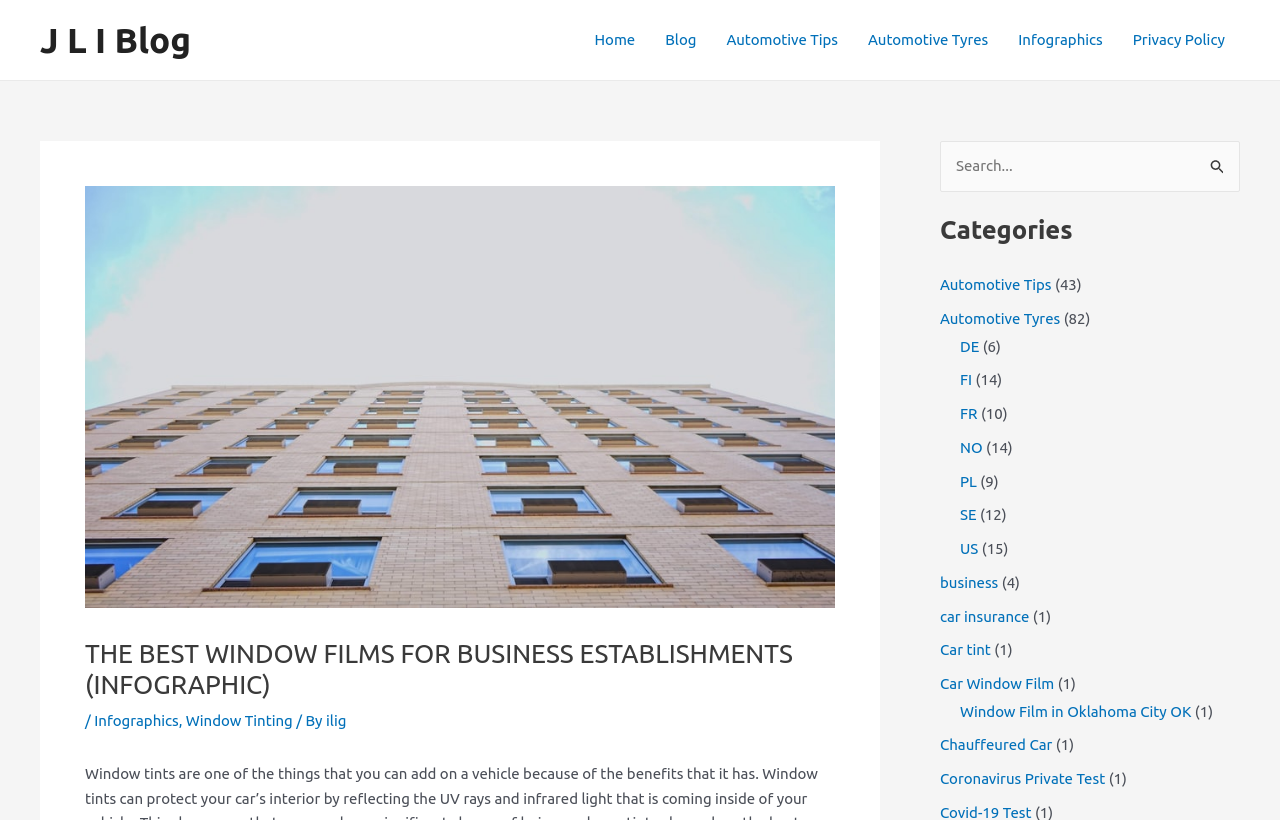Identify the title of the webpage and provide its text content.

THE BEST WINDOW FILMS FOR BUSINESS ESTABLISHMENTS (INFOGRAPHIC)